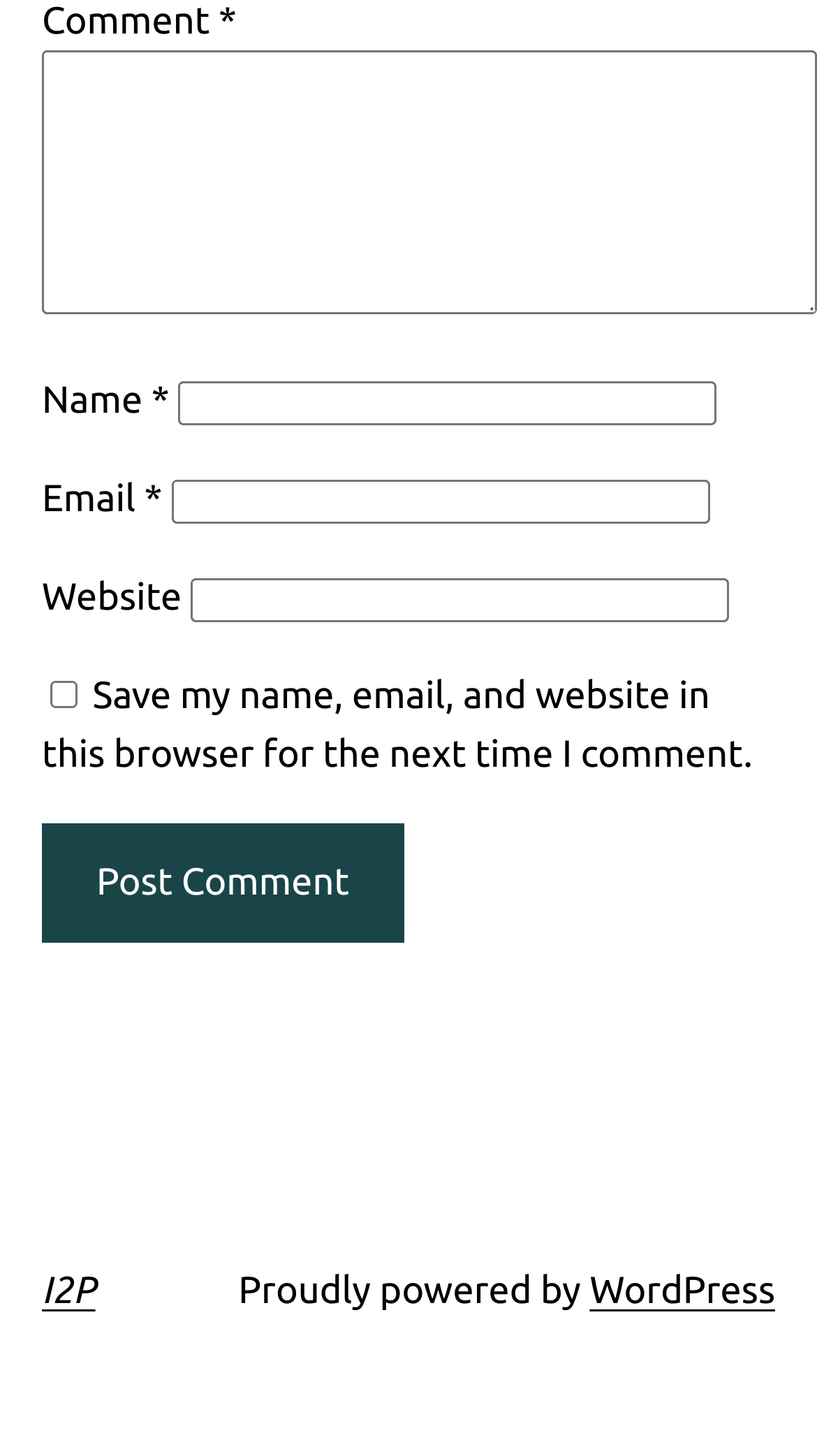Please give a short response to the question using one word or a phrase:
What is the purpose of the textbox labeled 'Comment *'?

To enter a comment